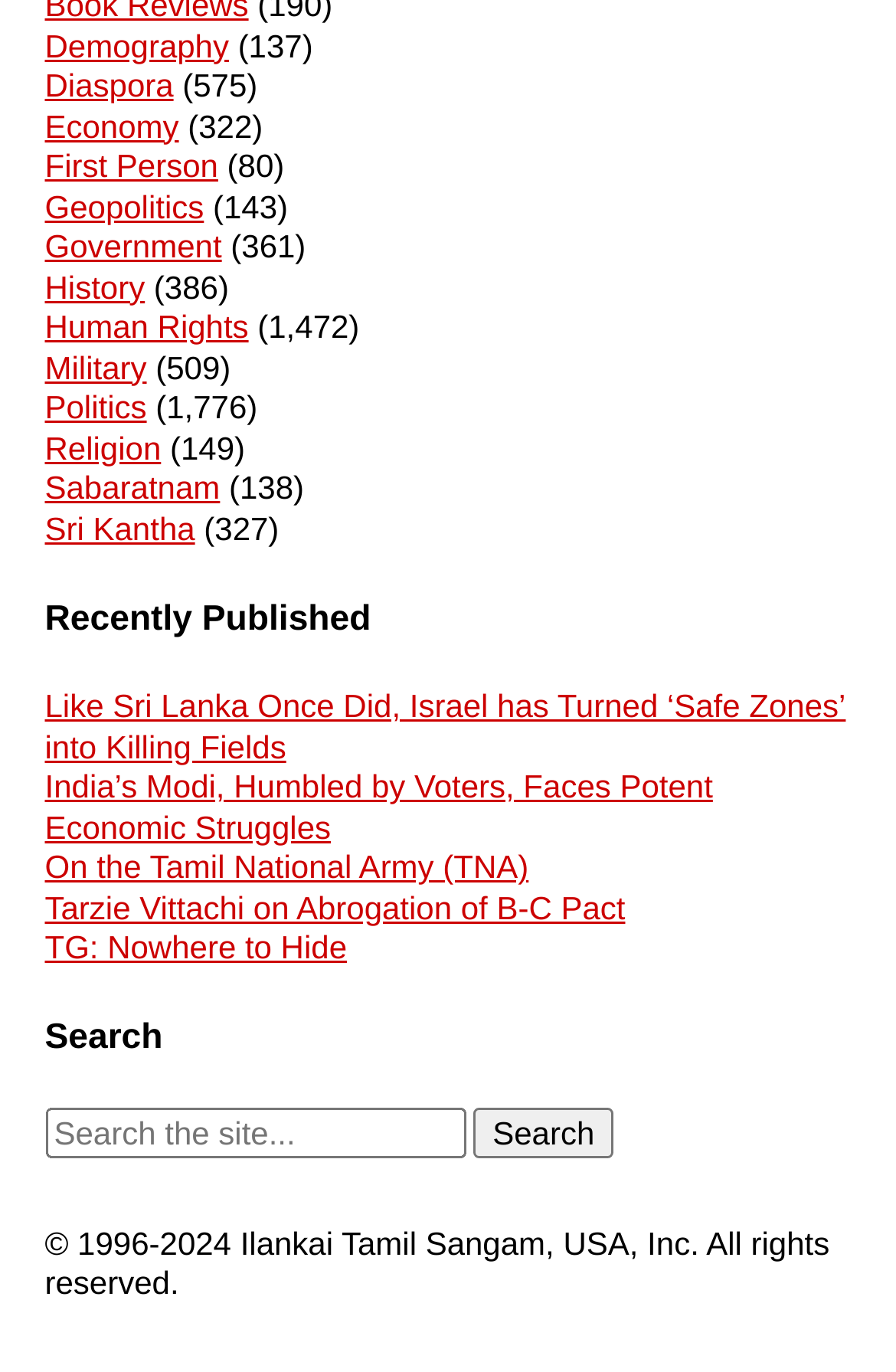Answer the question briefly using a single word or phrase: 
How many links are there in the 'Recently Published' section?

5